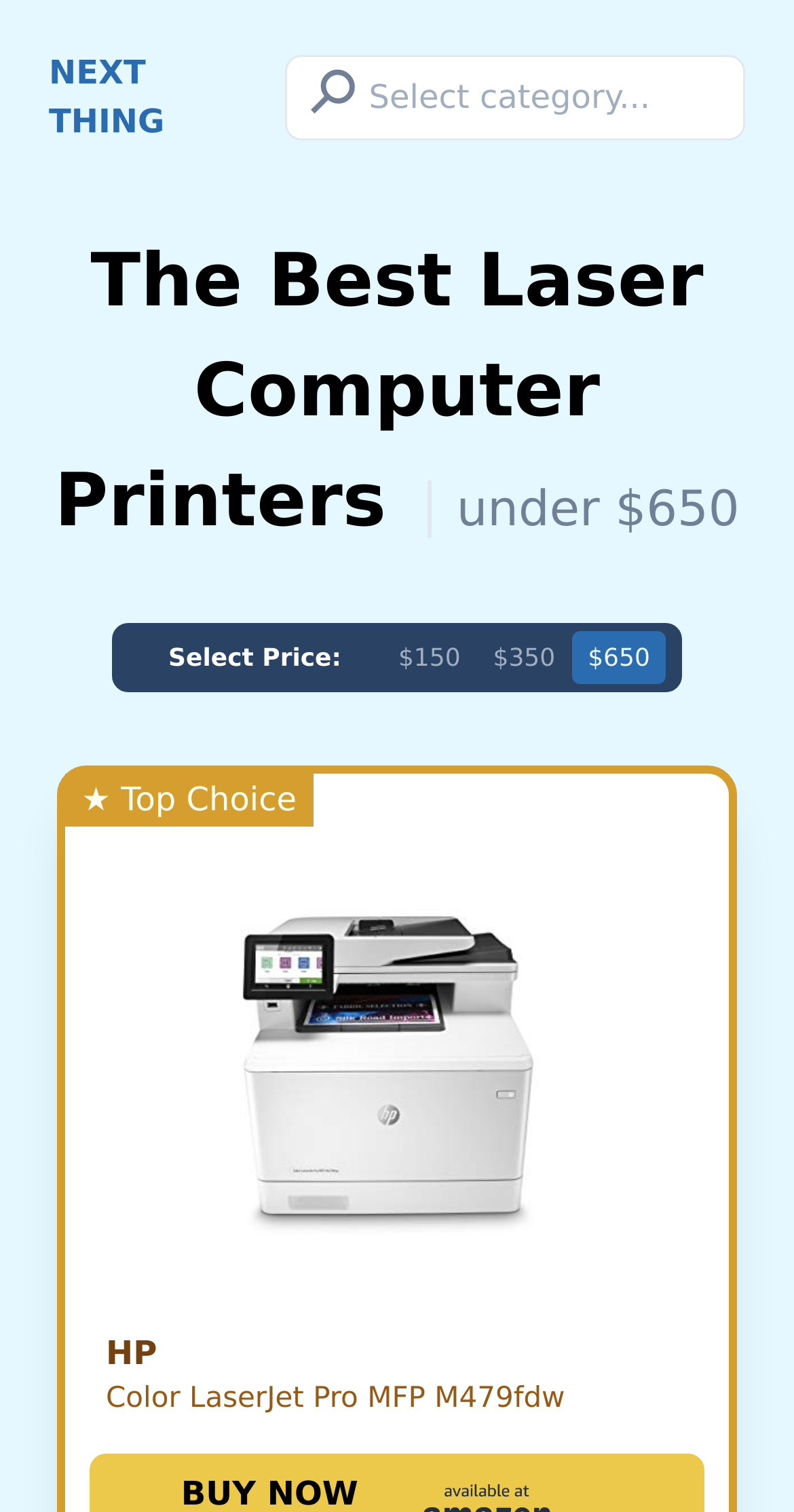By analyzing the image, answer the following question with a detailed response: What is the rating of the top choice?

The text '★ Top Choice' is displayed next to the link 'HP Color LaserJet Pro MFP M479fdw image', indicating that the top choice has a rating of one star.